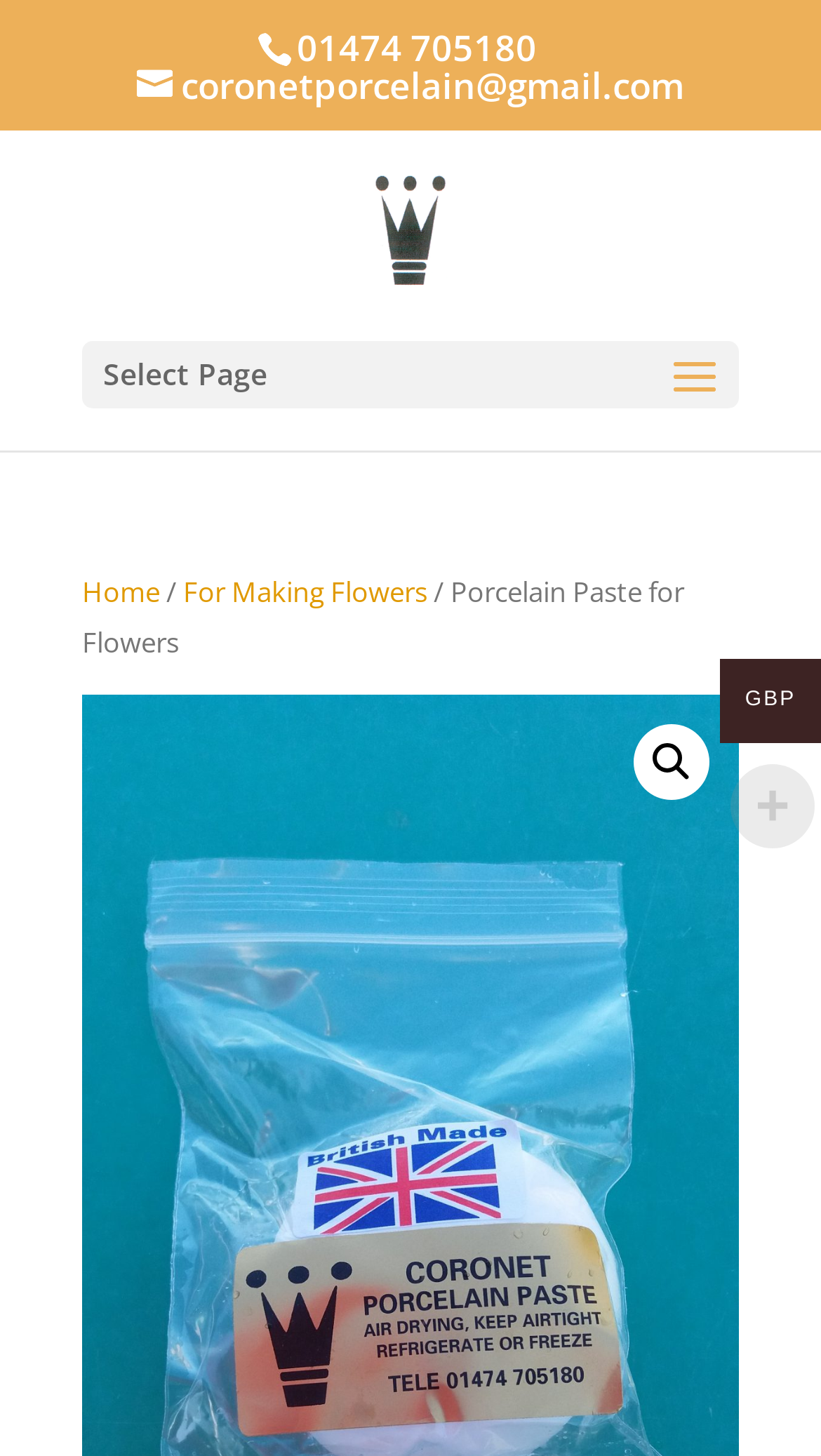Give a short answer to this question using one word or a phrase:
What is the phone number on the webpage?

01474 705180